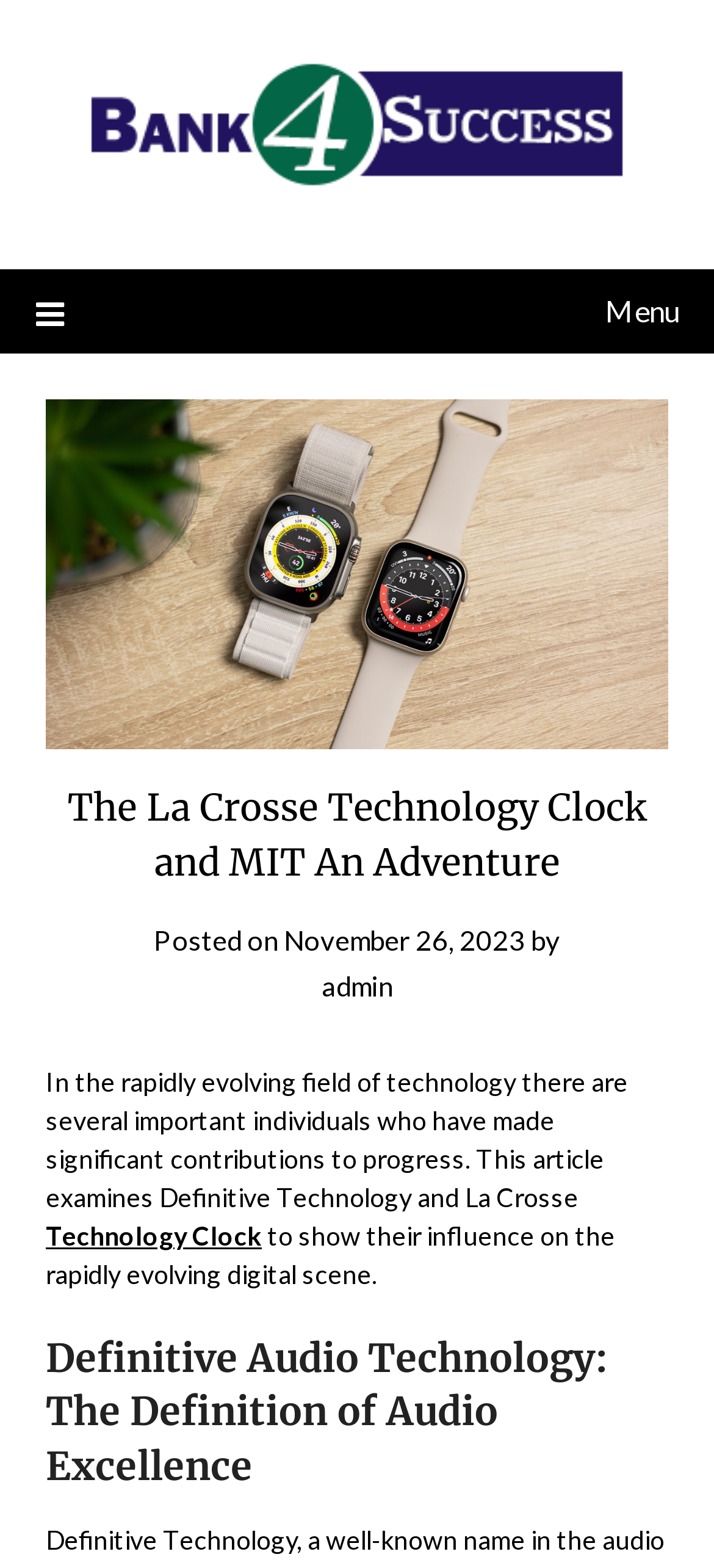Who posted the article?
Refer to the image and offer an in-depth and detailed answer to the question.

The author of the article can be found in the text below the header, where it says 'Posted on November 26, 2023 by admin'.